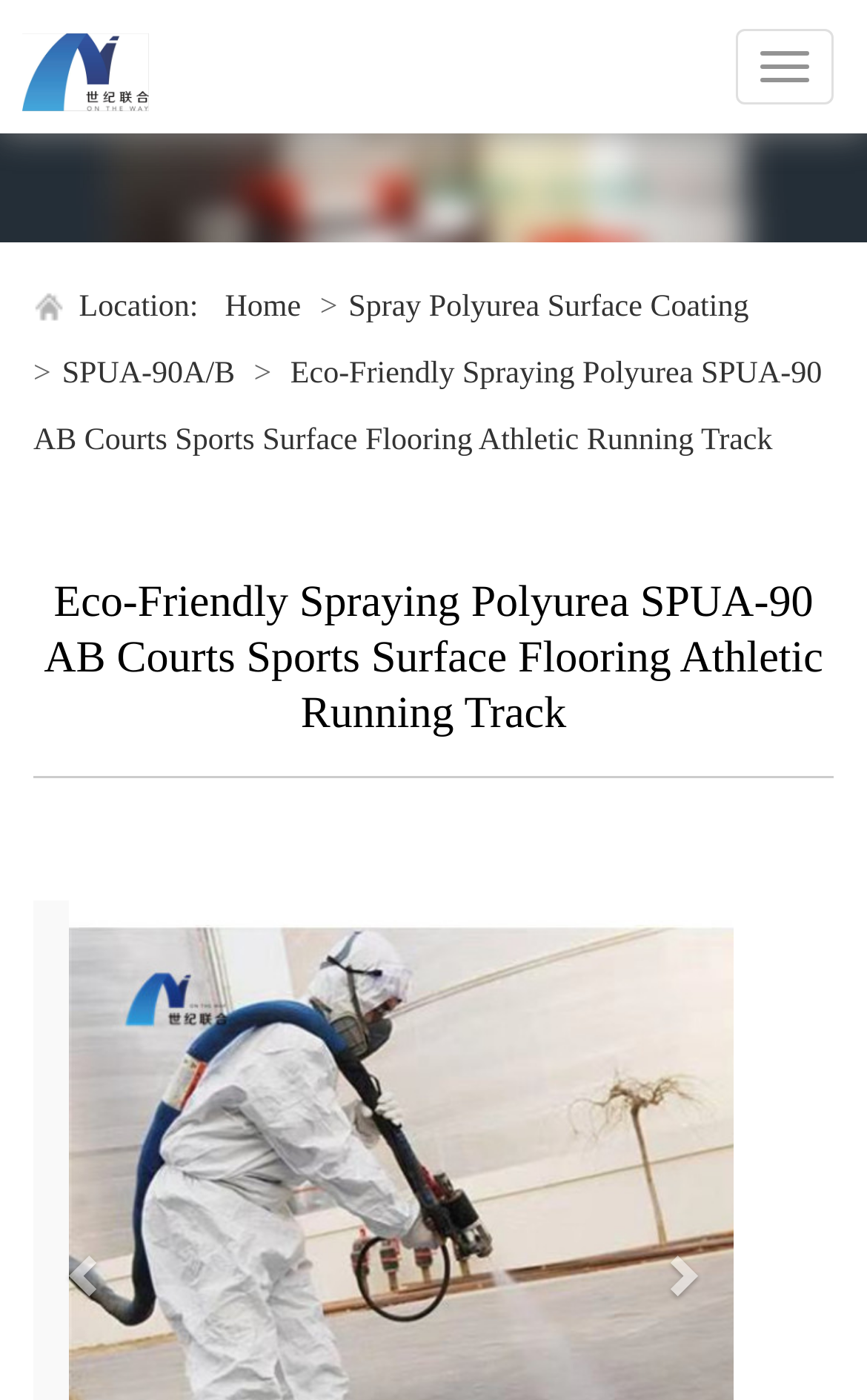Analyze the image and provide a detailed answer to the question: What is the location mentioned on the webpage?

I looked for any text or element that mentions a location, but I couldn't find any specific location mentioned on the webpage. There is a label 'Location:' but it doesn't have any corresponding value.